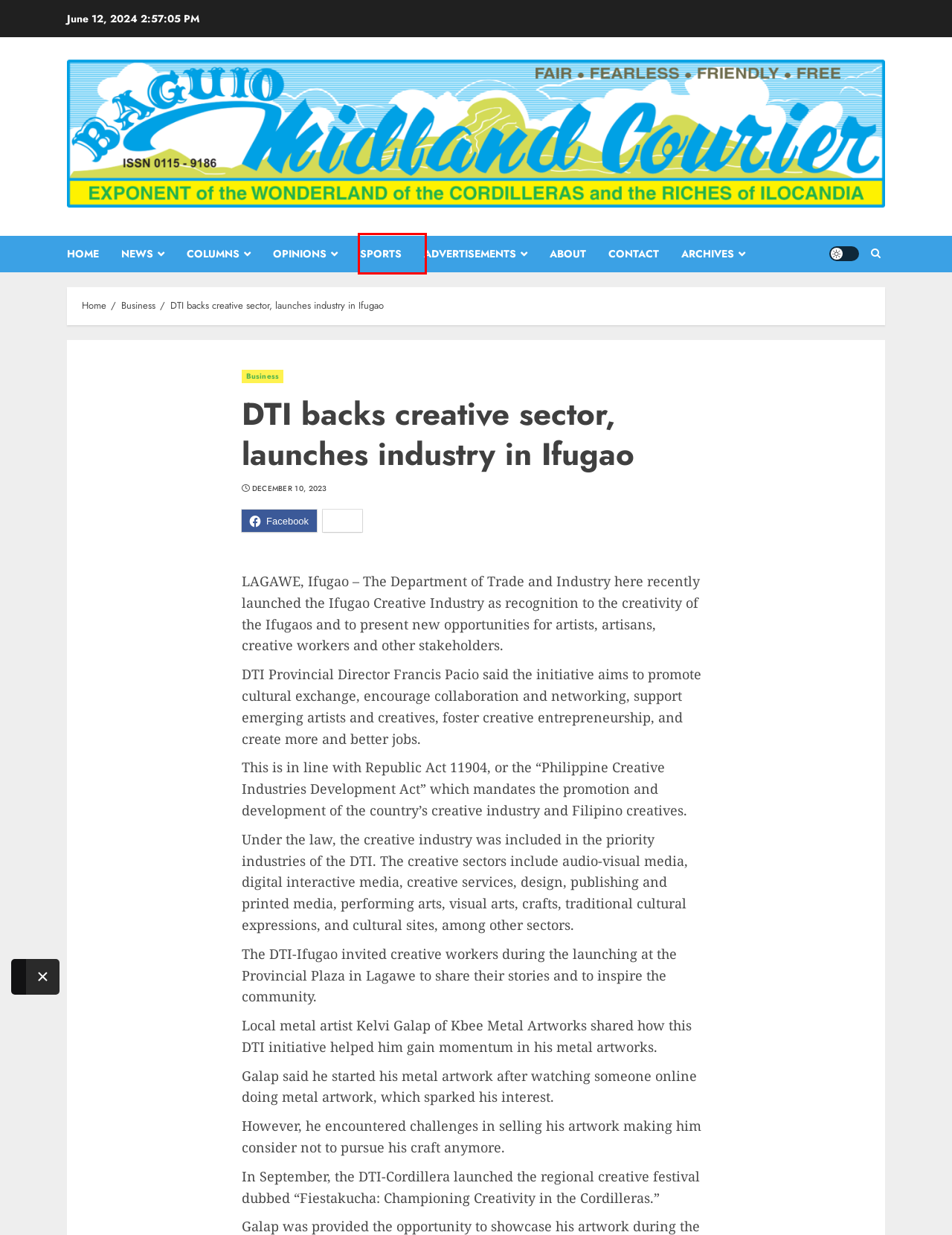Inspect the provided webpage screenshot, concentrating on the element within the red bounding box. Select the description that best represents the new webpage after you click the highlighted element. Here are the candidates:
A. About - Baguio Midland Courier
B. June, 2024 - Baguio Midland Courier
C. Homepage - Baguio Midland Courier
D. Business - Baguio Midland Courier
E. Sports - Baguio Midland Courier
F. December, 2023 - Baguio Midland Courier
G. Contact - Baguio Midland Courier
H. CORDILLERA PRODUCE - Baguio Midland Courier

E